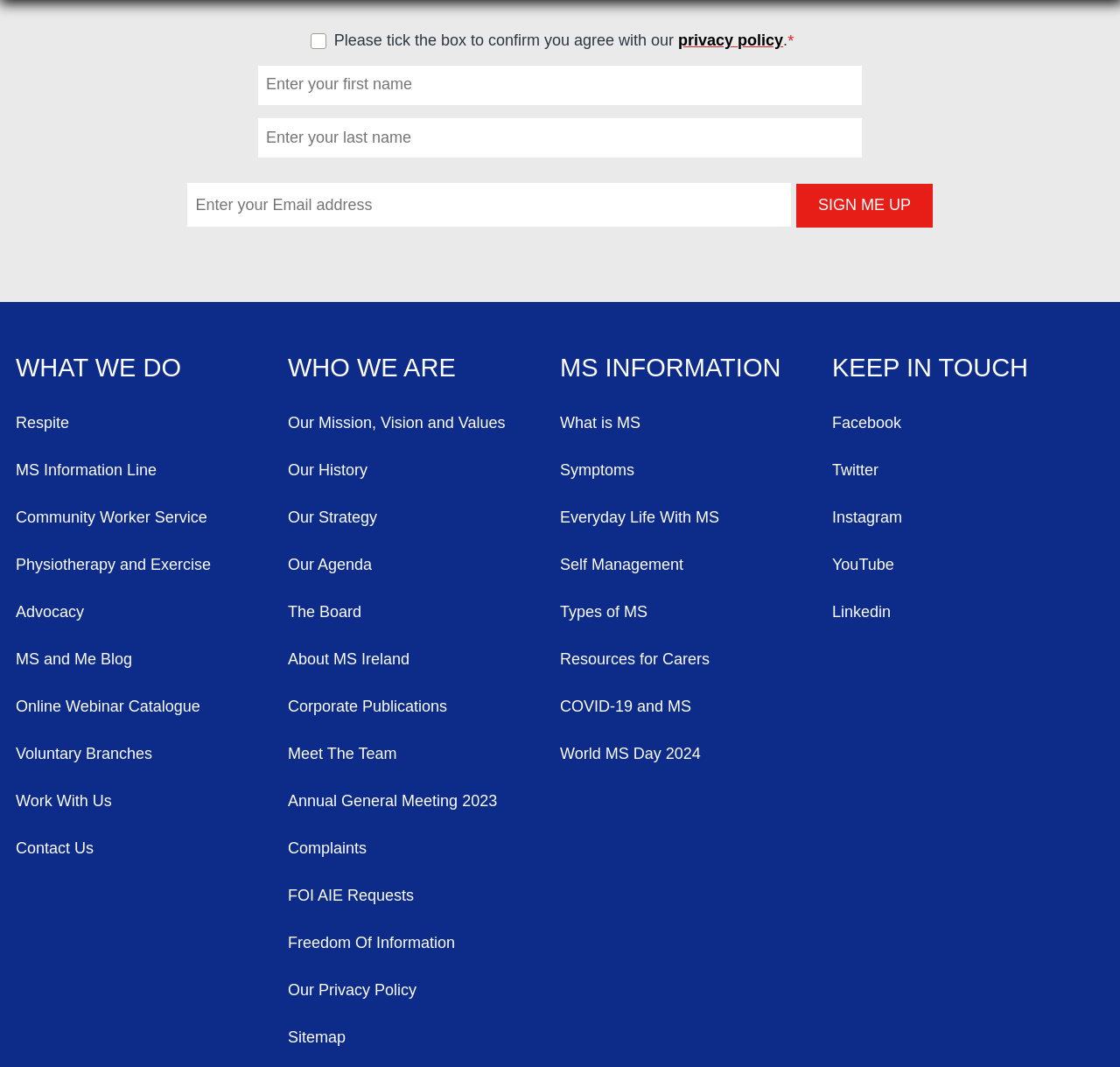What is the purpose of the checkbox at the top?
Based on the image, answer the question with as much detail as possible.

The checkbox at the top of the webpage has a label 'Please tick the box to confirm you agree with our privacy policy.' which indicates that it is required to agree with the privacy policy before proceeding.